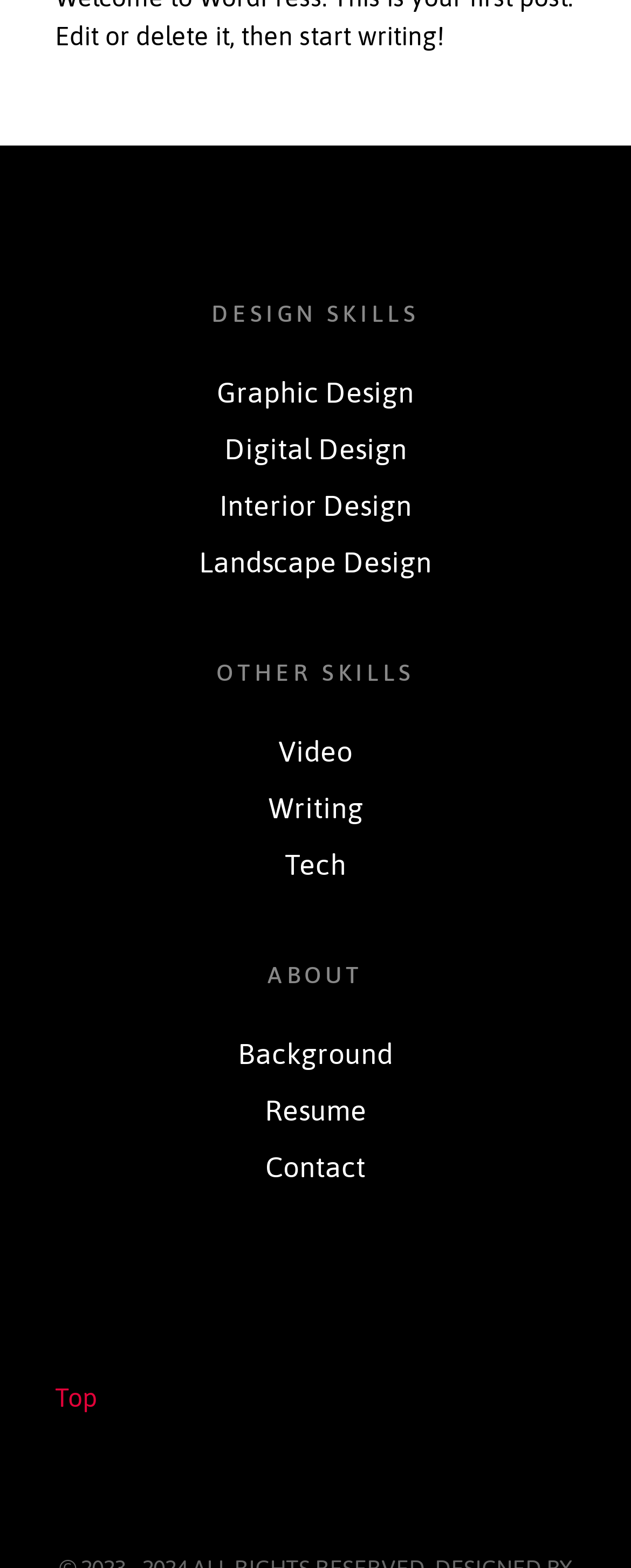Answer this question in one word or a short phrase: What is the last link in the 'ABOUT' section?

Contact